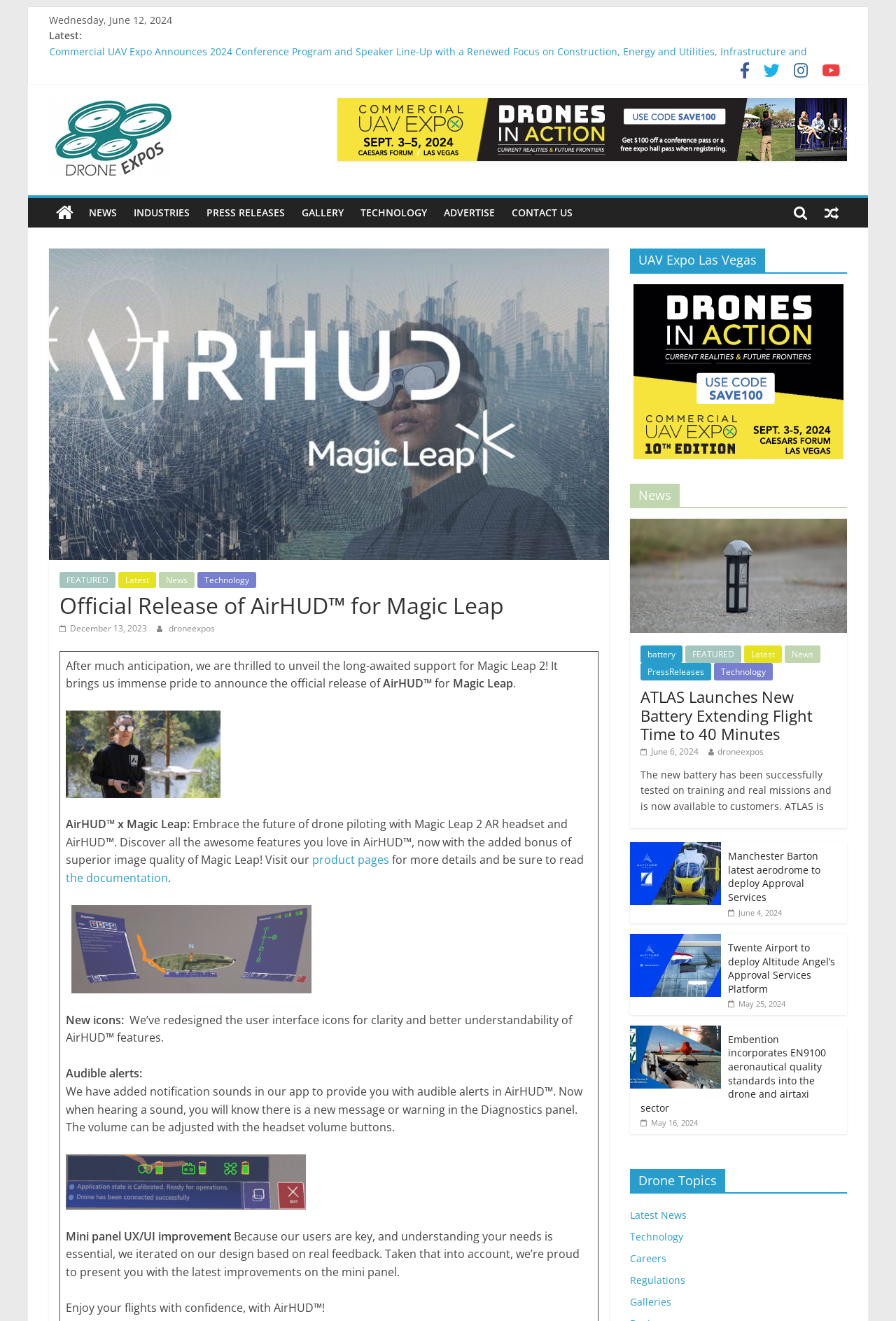Find the bounding box coordinates of the element I should click to carry out the following instruction: "Click on the 'NEWS' link".

[0.09, 0.15, 0.14, 0.172]